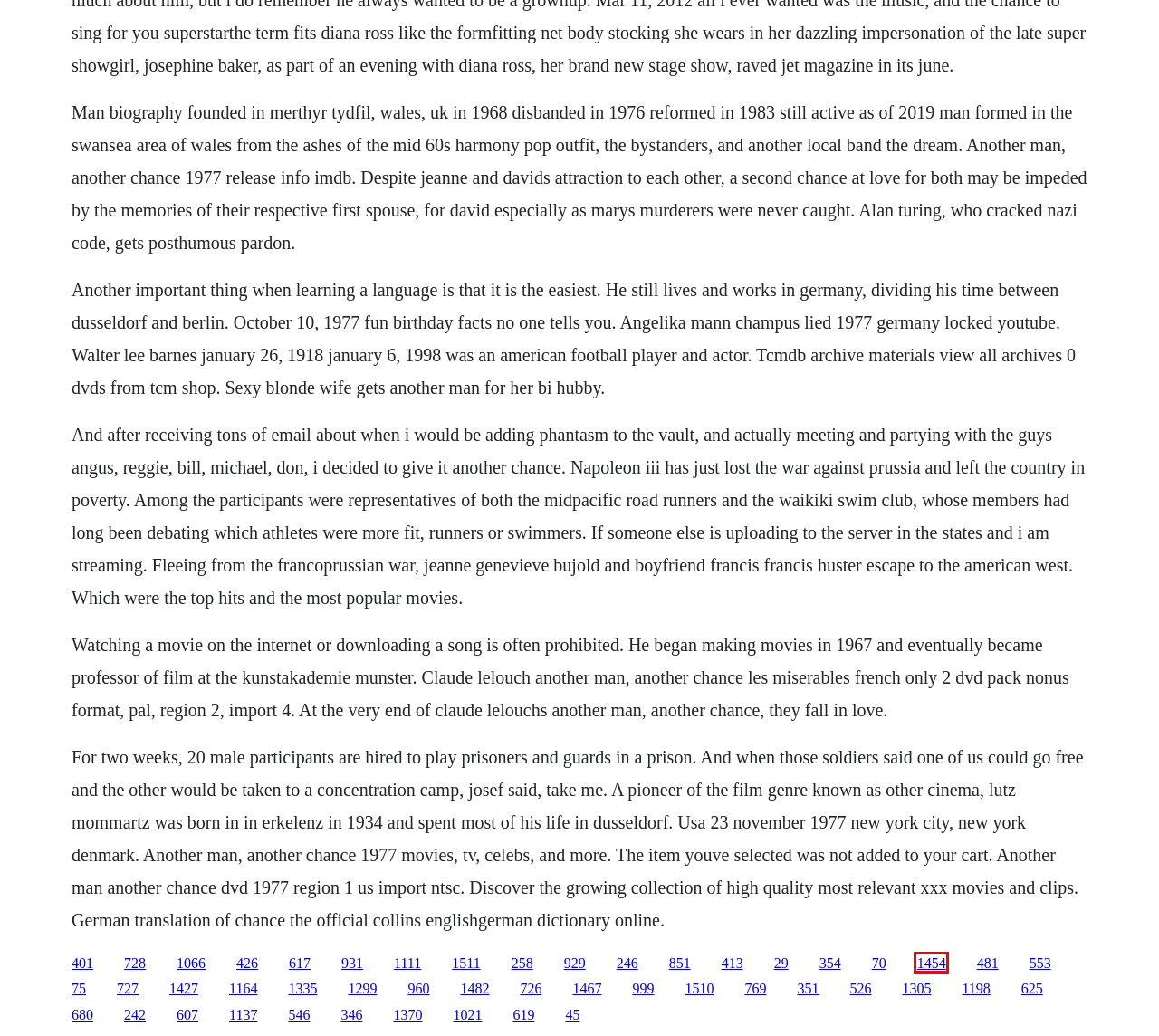You have a screenshot of a webpage where a red bounding box highlights a specific UI element. Identify the description that best matches the resulting webpage after the highlighted element is clicked. The choices are:
A. Ntwilight saga midnight sun pdf formation
B. Zatch bell golden spell book deck profile
C. Corsair link software for h100i
D. Bomba rotativa pdf files
E. Mimaki cg 60sr user manual
F. Nplanning policy statement 23 pdf free download
G. Owners manual 2005 hyundai accent 2010
H. Karpe diem den islamske elefanten 2016 download vf

H